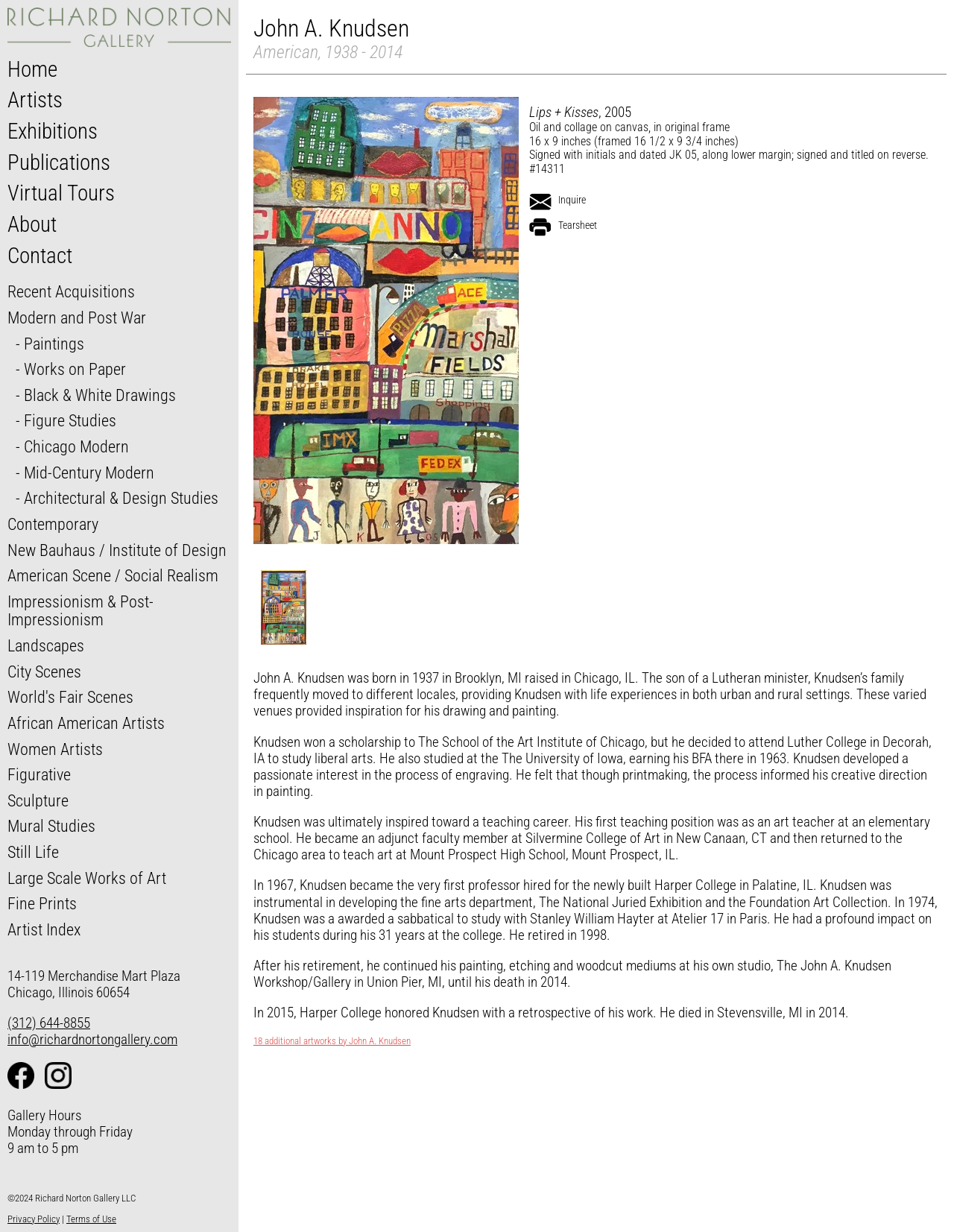Please specify the bounding box coordinates in the format (top-left x, top-left y, bottom-right x, bottom-right y), with values ranging from 0 to 1. Identify the bounding box for the UI component described as follows: Large Scale Works of Art

[0.008, 0.705, 0.174, 0.72]